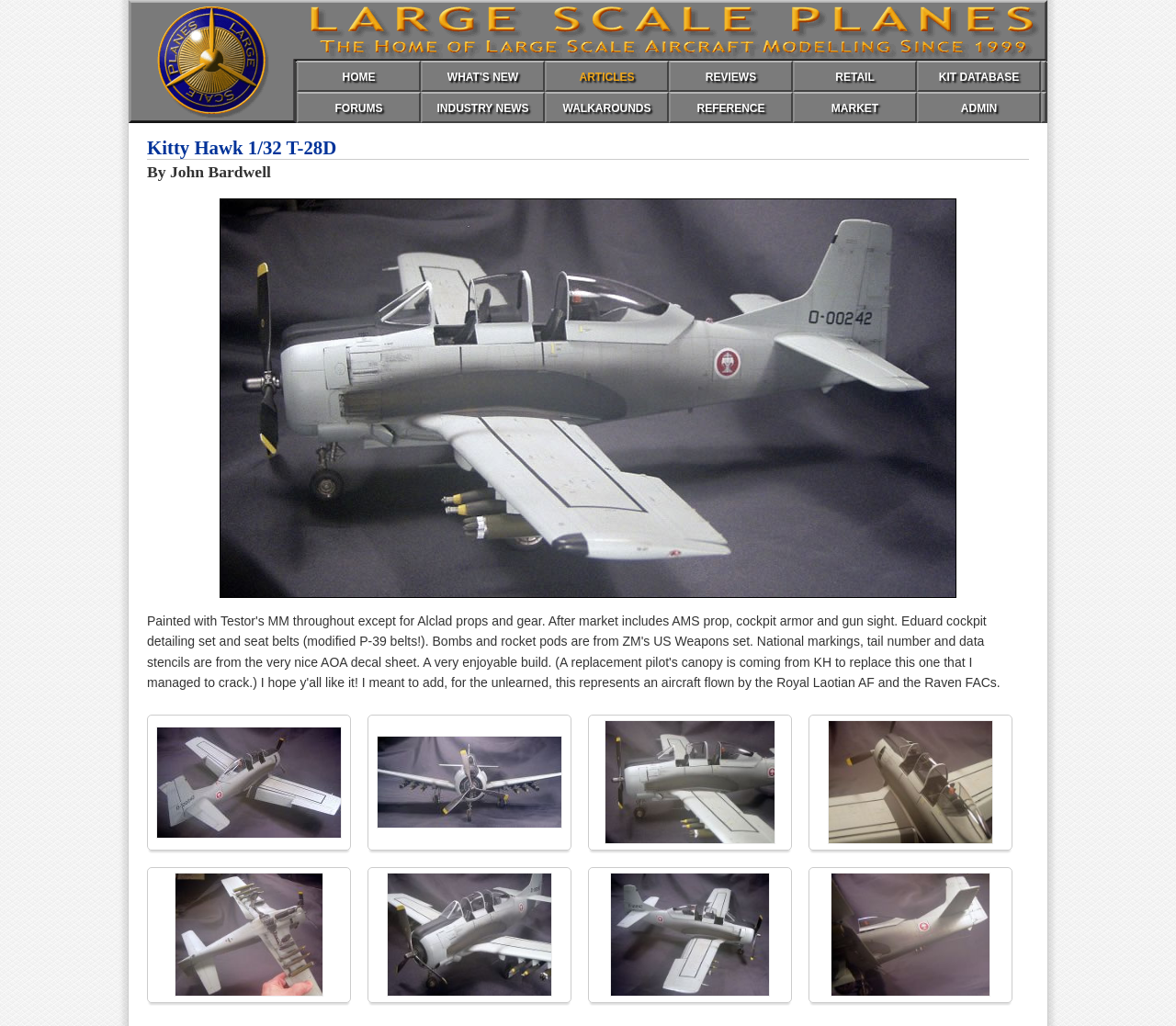Please find the bounding box coordinates of the clickable region needed to complete the following instruction: "view industry news". The bounding box coordinates must consist of four float numbers between 0 and 1, i.e., [left, top, right, bottom].

[0.358, 0.09, 0.463, 0.12]